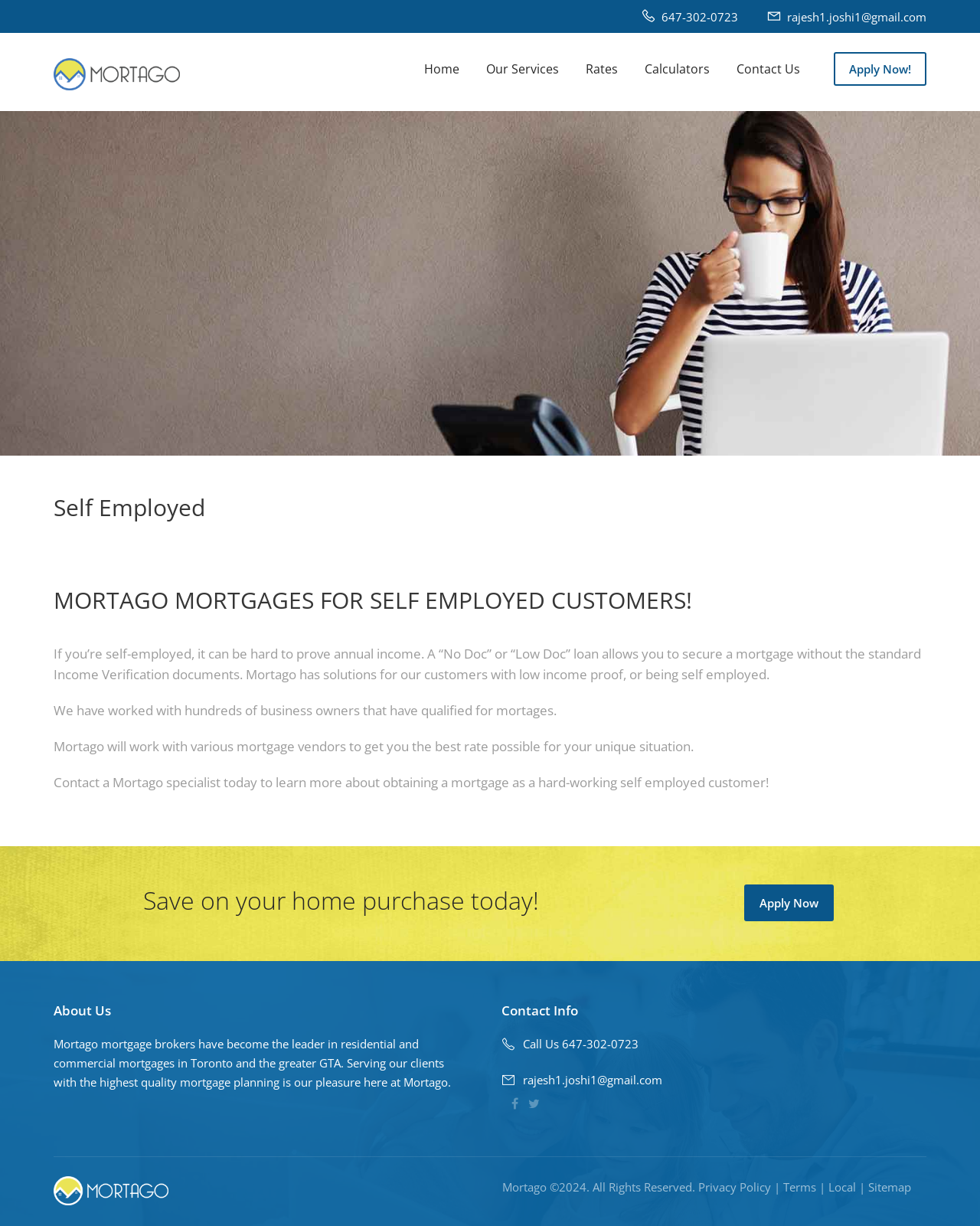How can Mortago help self-employed customers get a mortgage?
Look at the image and answer the question with a single word or phrase.

Work with various mortgage vendors to get the best rate